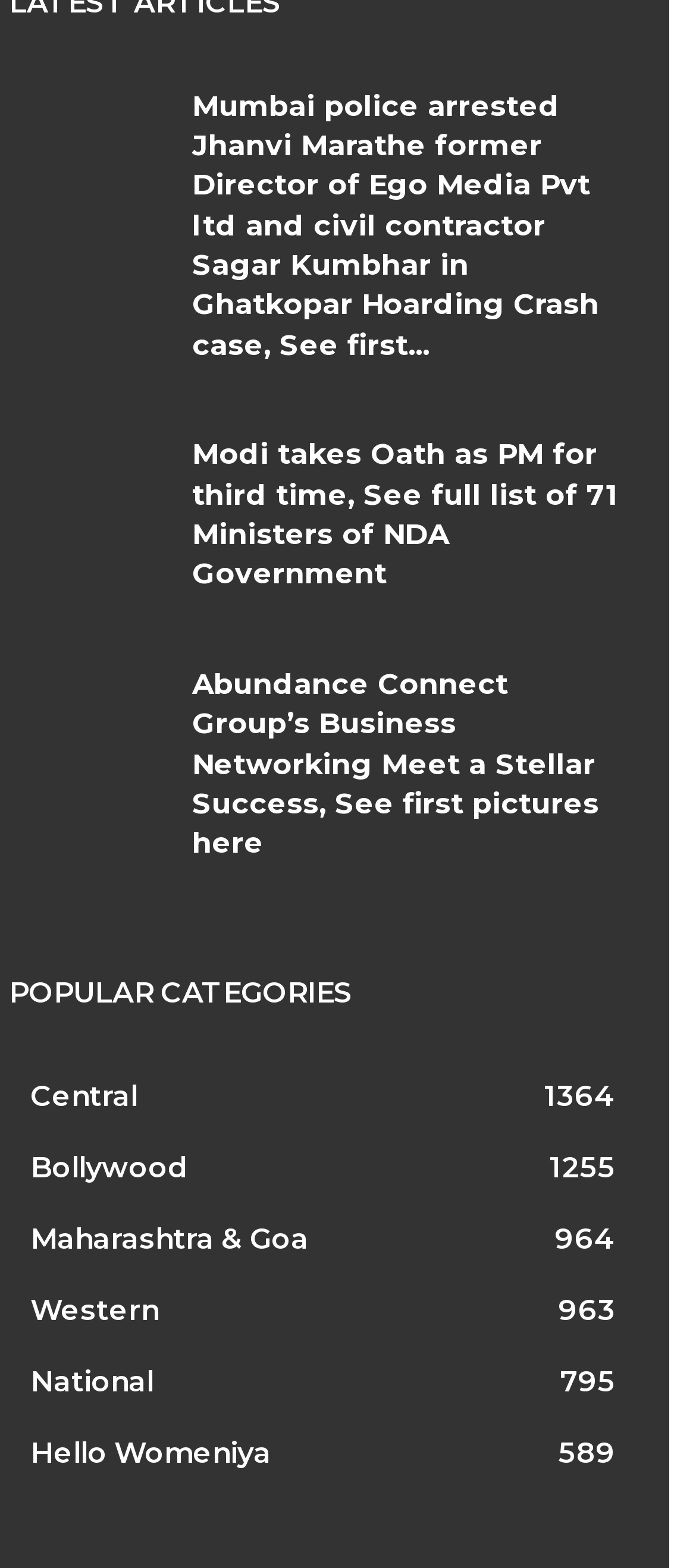From the screenshot, find the bounding box of the UI element matching this description: "Bollywood1255". Supply the bounding box coordinates in the form [left, top, right, bottom], each a float between 0 and 1.

[0.044, 0.734, 0.269, 0.755]